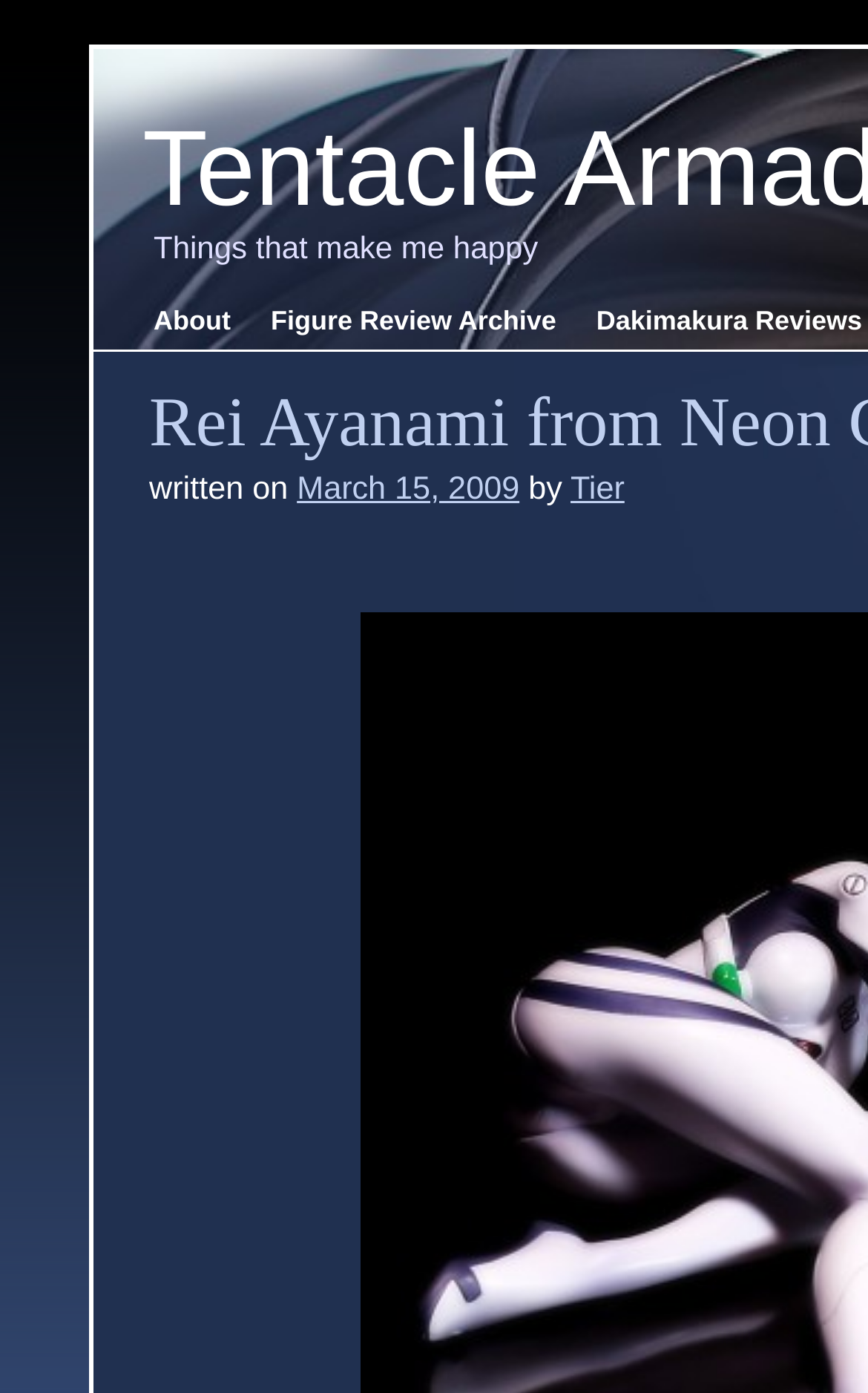Reply to the question with a brief word or phrase: Who is the author of the article?

Tier